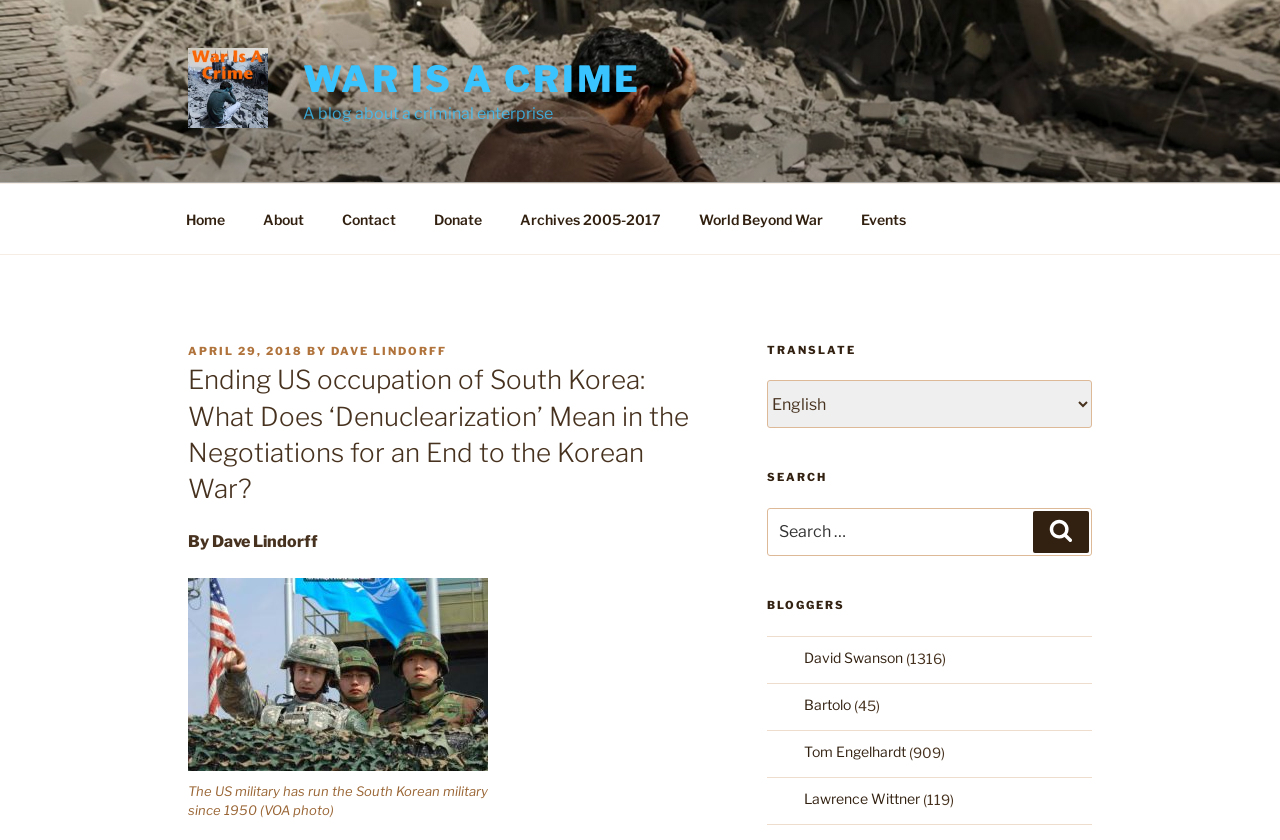Identify the title of the webpage and provide its text content.

Ending US occupation of South Korea: What Does ‘Denuclearization’ Mean in the Negotiations for an End to the Korean War?